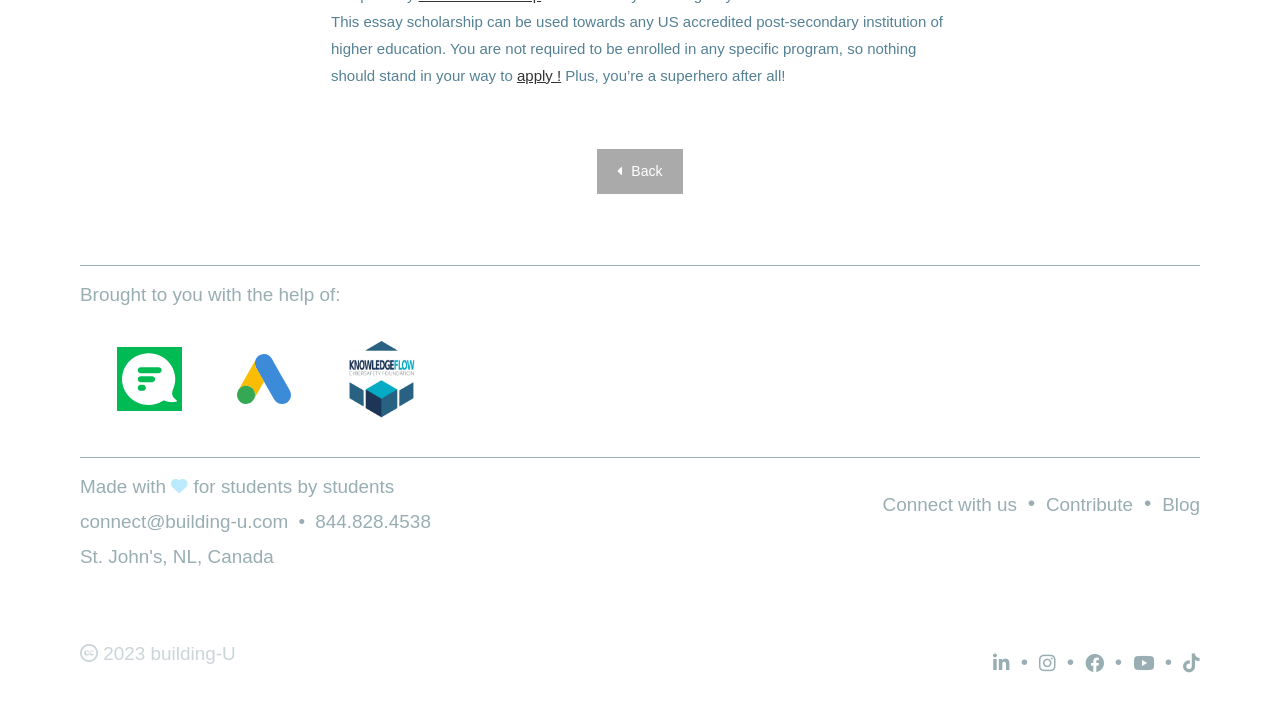Using the provided element description, identify the bounding box coordinates as (top-left x, top-left y, bottom-right x, bottom-right y). Ensure all values are between 0 and 1. Description: Connect with us

[0.689, 0.688, 0.794, 0.718]